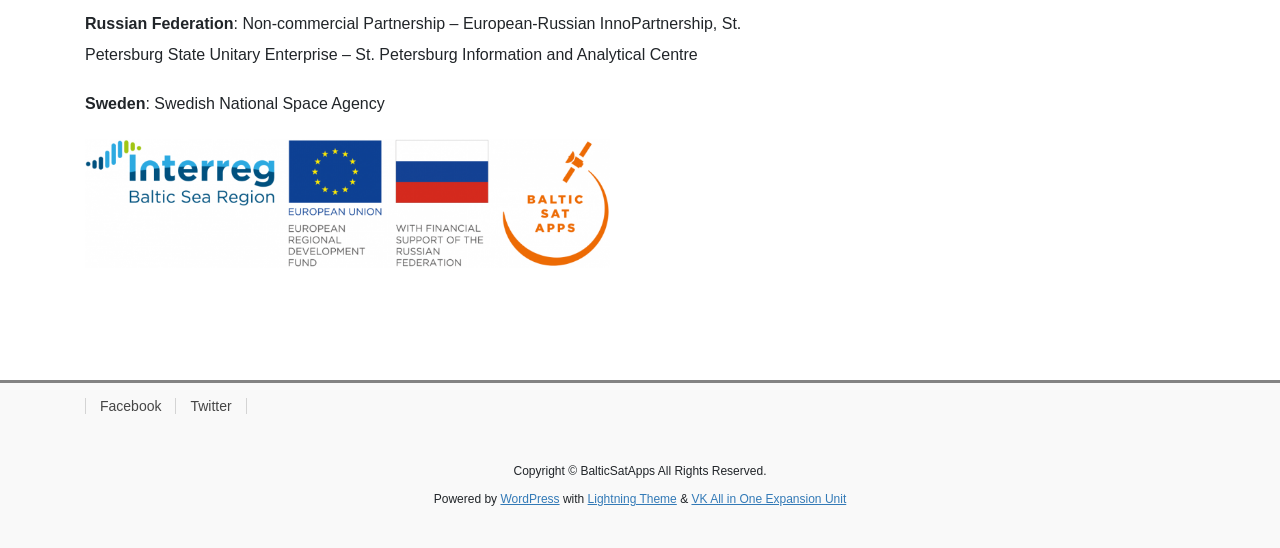What social media platforms are linked at the bottom of the page?
Observe the image and answer the question with a one-word or short phrase response.

Facebook, Twitter